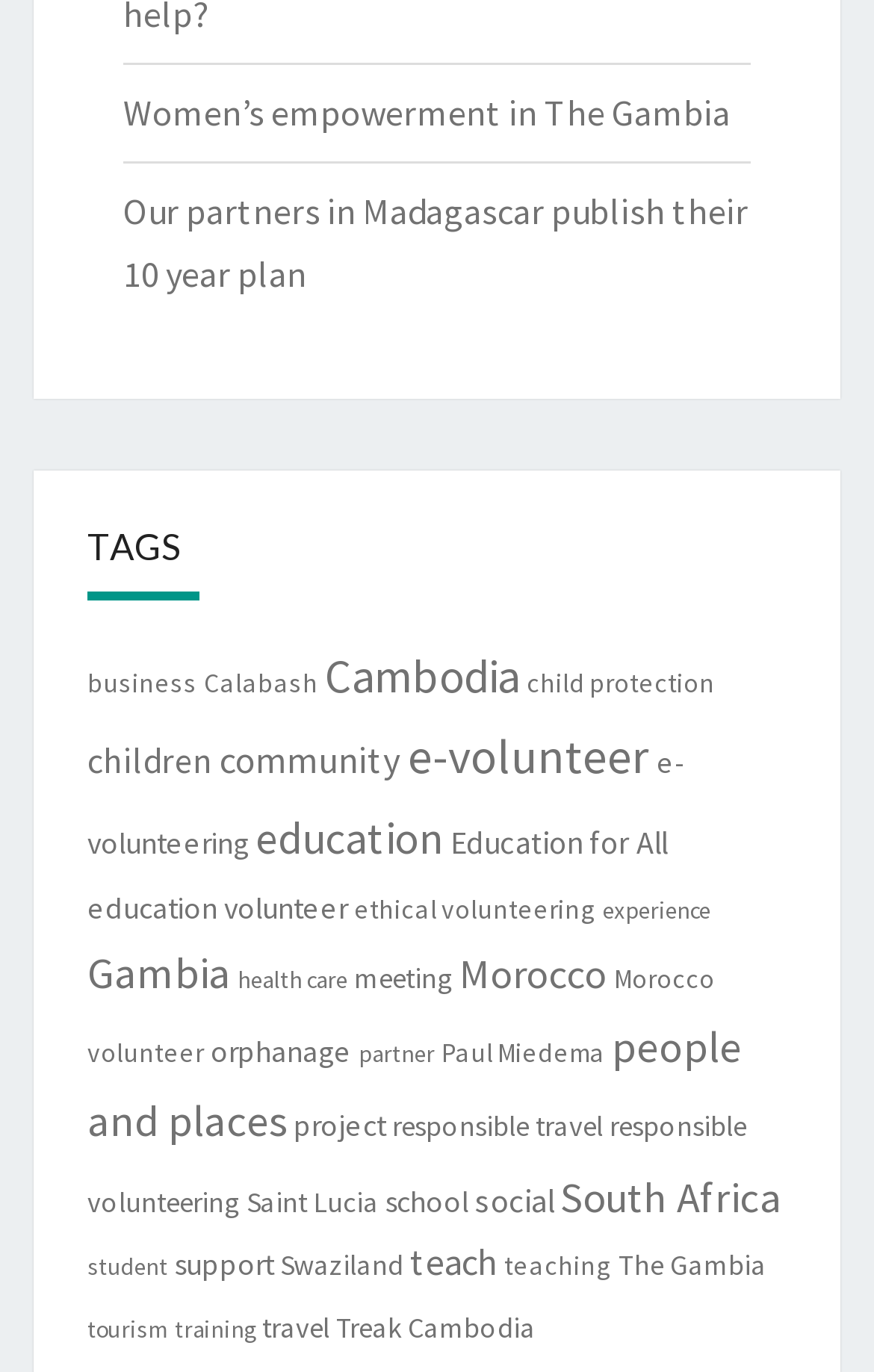How many tags are available on this webpage?
Provide an in-depth and detailed answer to the question.

I counted the number of links under the 'TAGS' heading, and there are 29 links, each representing a tag.